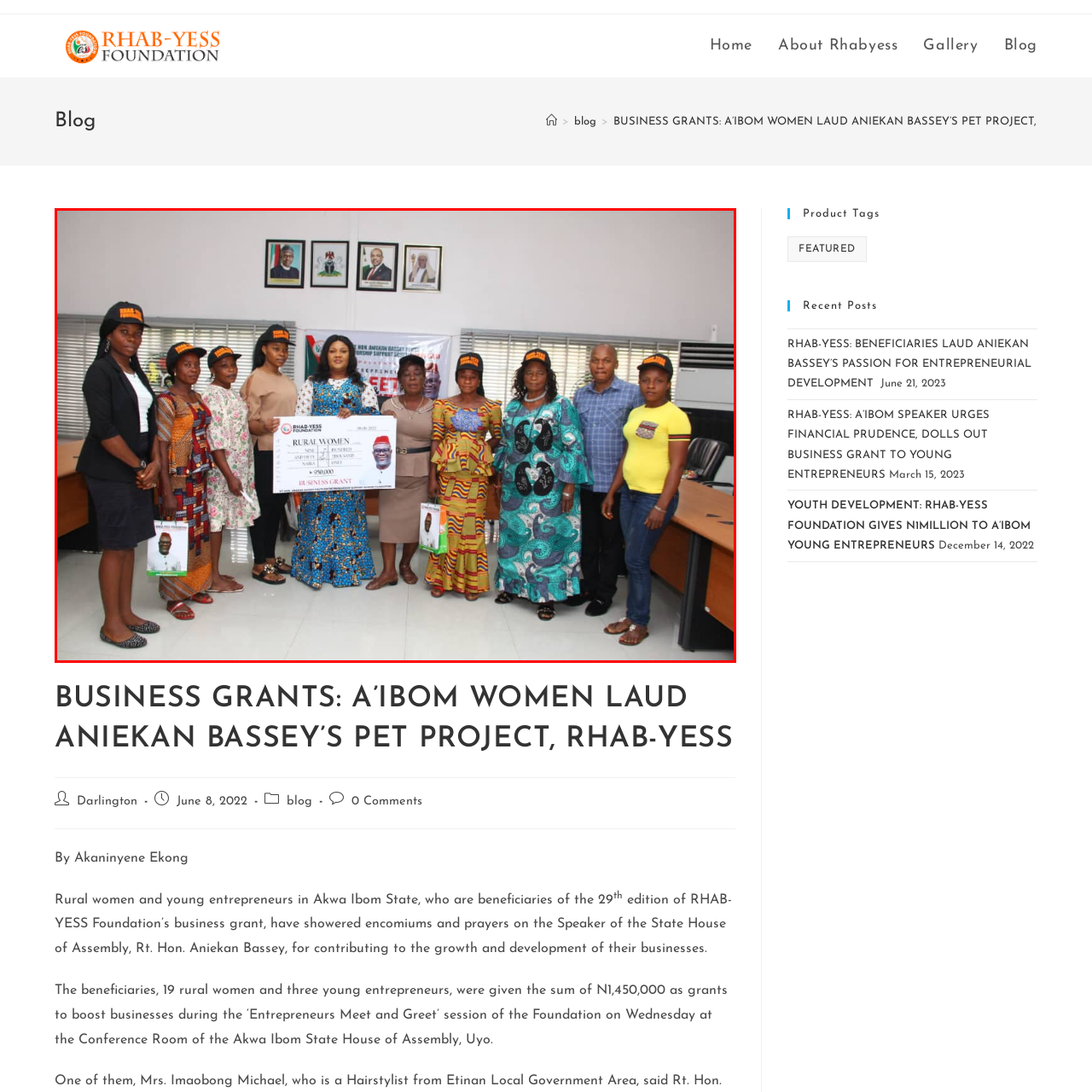What is the attire of the women in the image?
Direct your attention to the image marked by the red bounding box and answer the question with a single word or phrase.

Vibrant traditional attire